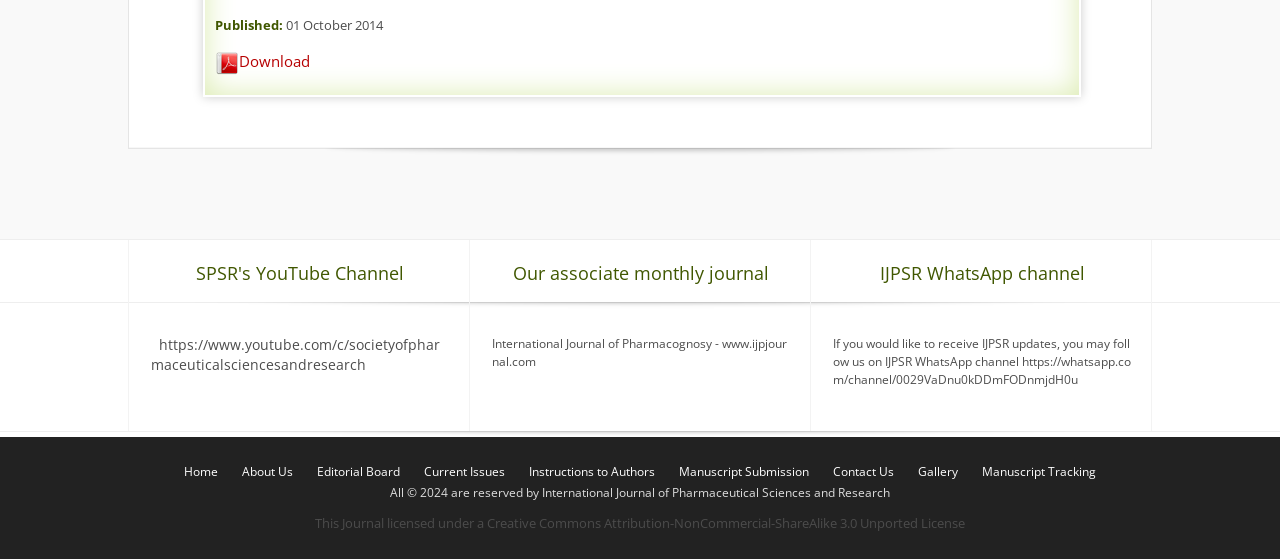What is the copyright information of the webpage?
Using the information presented in the image, please offer a detailed response to the question.

The copyright information can be found at the bottom of the webpage, where it says 'All © 2024 are reserved by International Journal of Pharmaceutical Sciences and Research'.